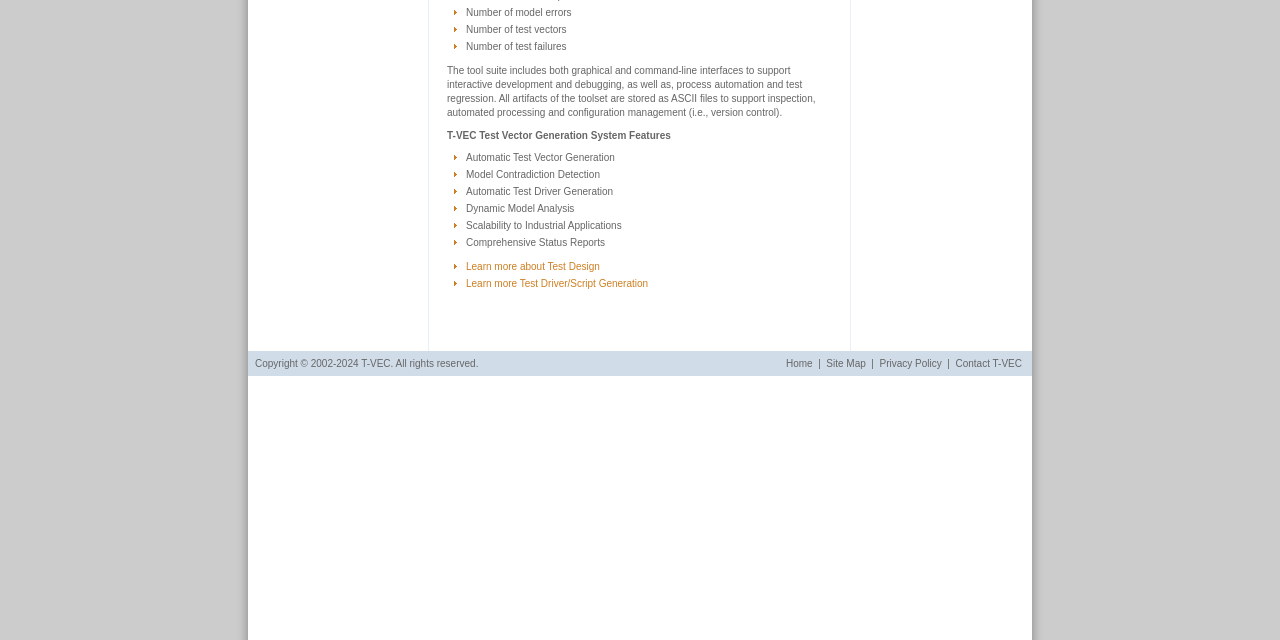From the element description ICP Registration Number: 16066560, predict the bounding box coordinates of the UI element. The coordinates must be specified in the format (top-left x, top-left y, bottom-right x, bottom-right y) and should be within the 0 to 1 range.

None